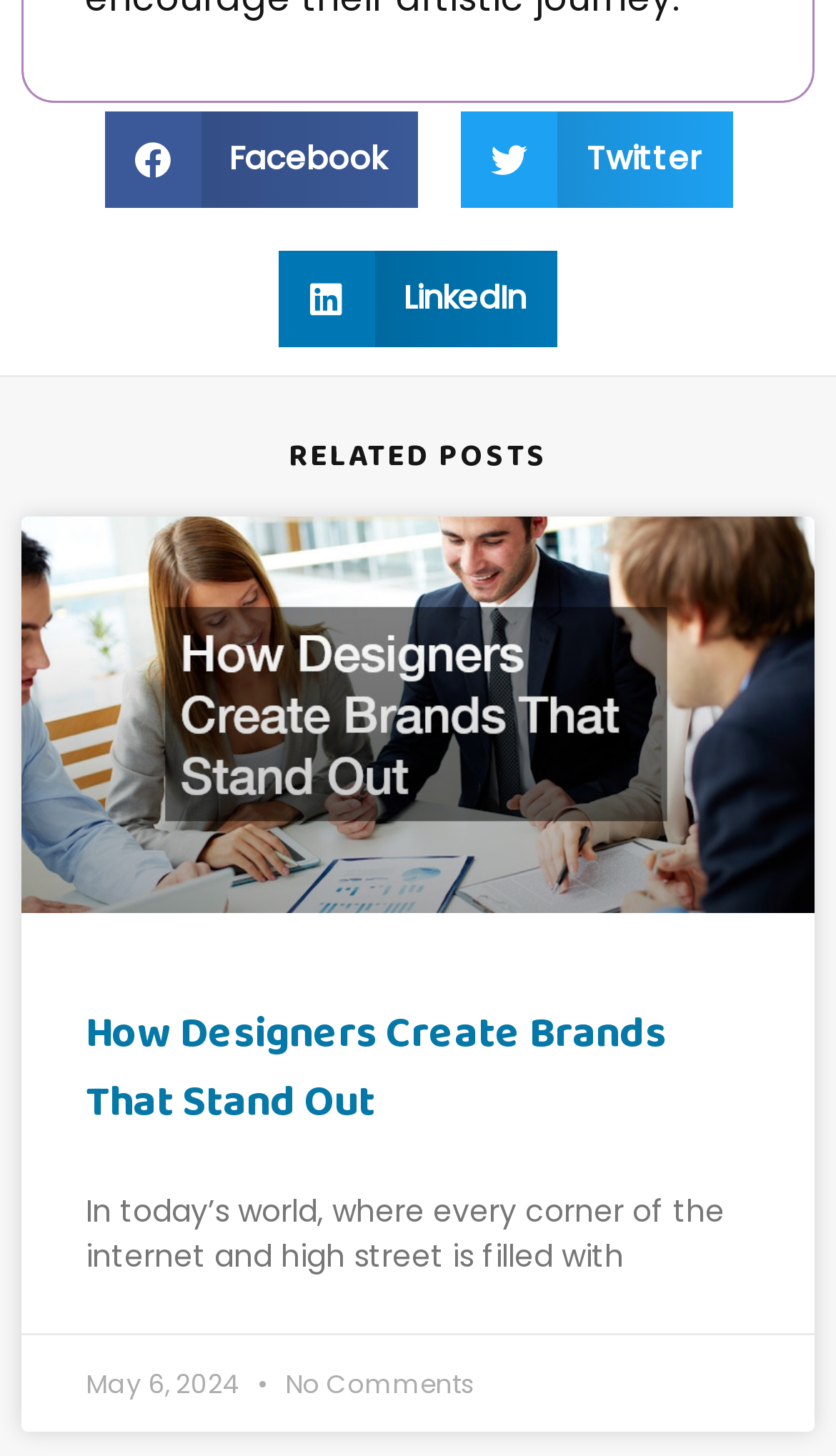What is the title of the first related post?
Please answer the question with a detailed response using the information from the screenshot.

The first related post is an article with the title 'How Designers Create Brands That Stand Out'. This title is located below the 'RELATED POSTS' heading and is a link that can be clicked to read the full article.